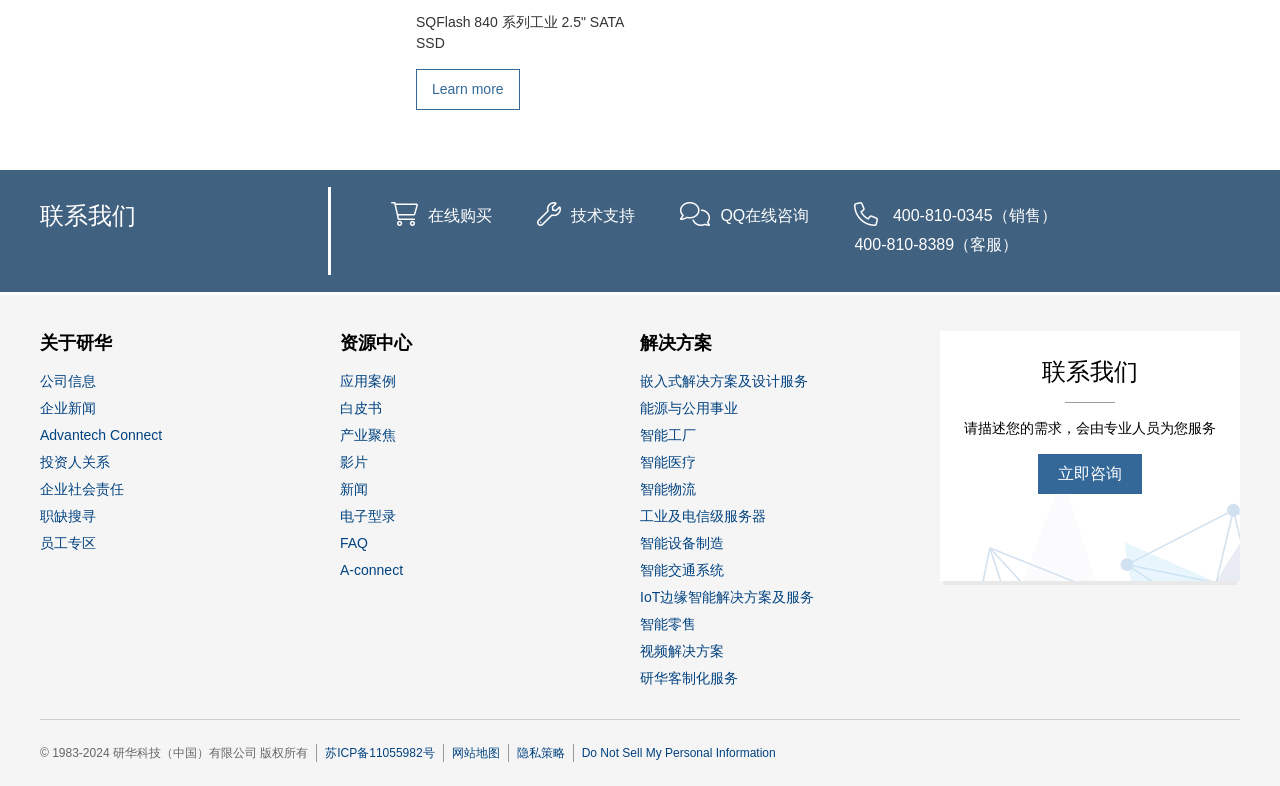Locate the bounding box coordinates of the element I should click to achieve the following instruction: "Explore company information".

[0.031, 0.472, 0.075, 0.506]